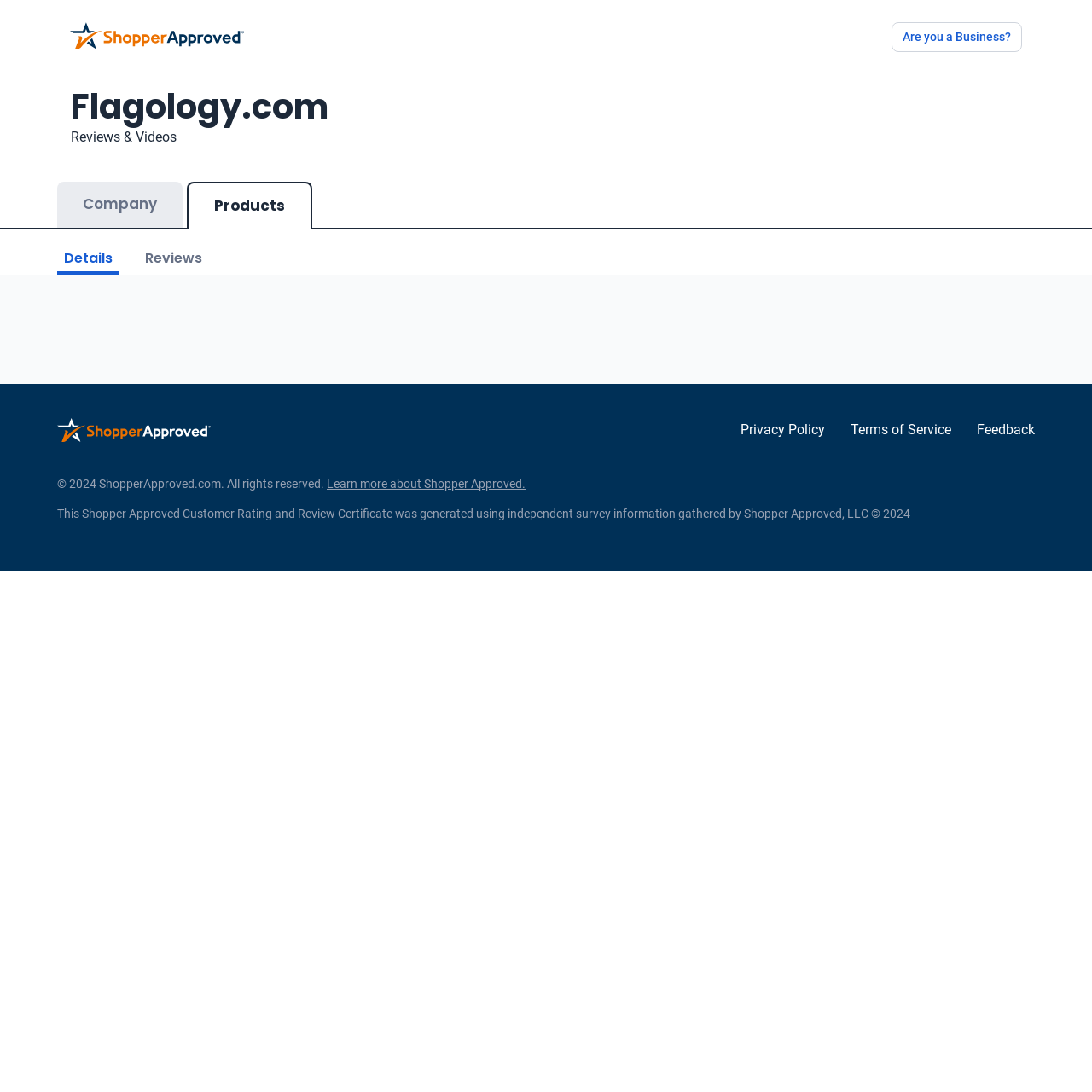Given the element description: "Learn more about Shopper Approved.", predict the bounding box coordinates of the UI element it refers to, using four float numbers between 0 and 1, i.e., [left, top, right, bottom].

[0.299, 0.437, 0.481, 0.449]